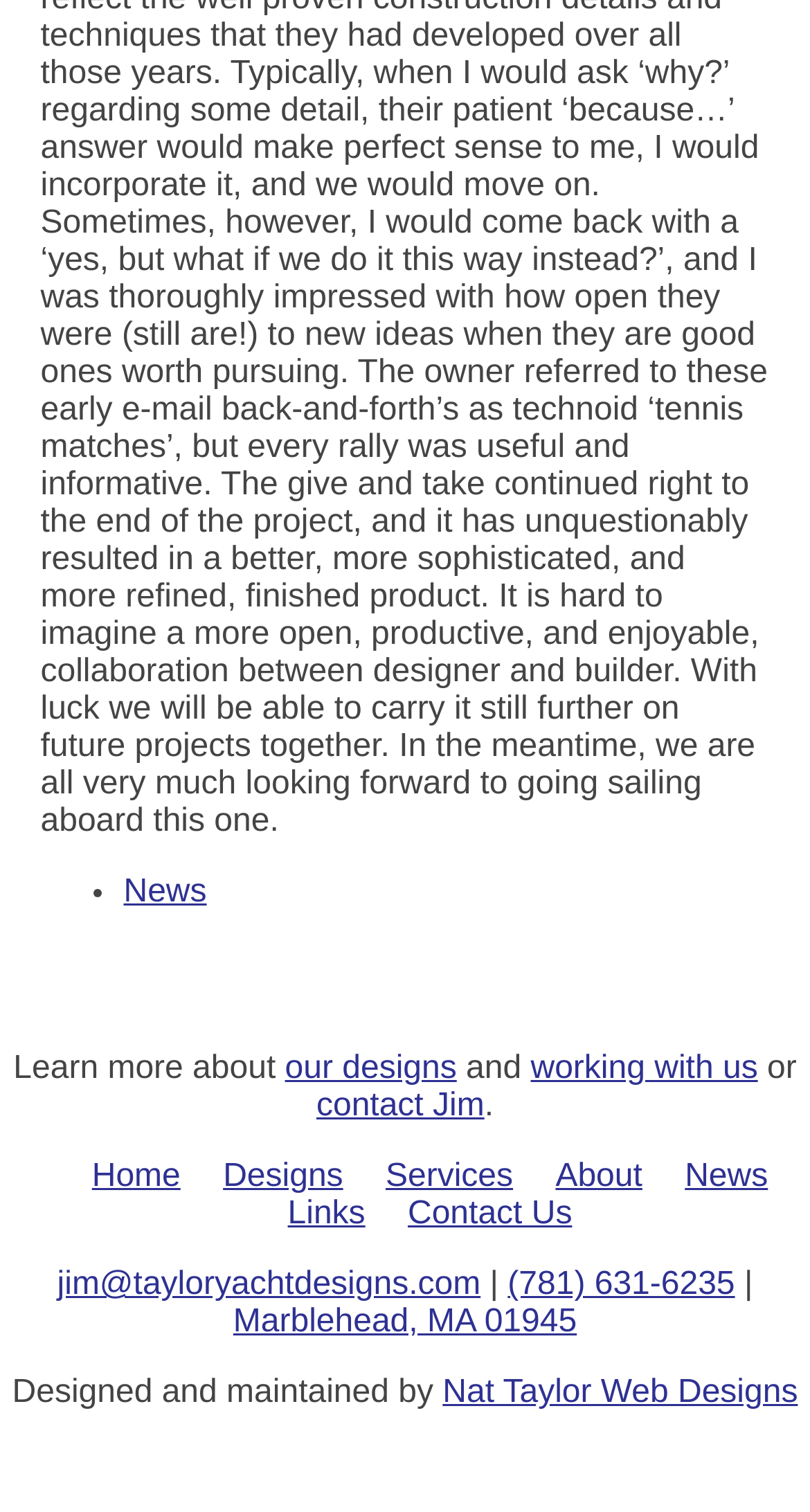Give a one-word or short phrase answer to this question: 
Who designed and maintained the website?

Nat Taylor Web Designs